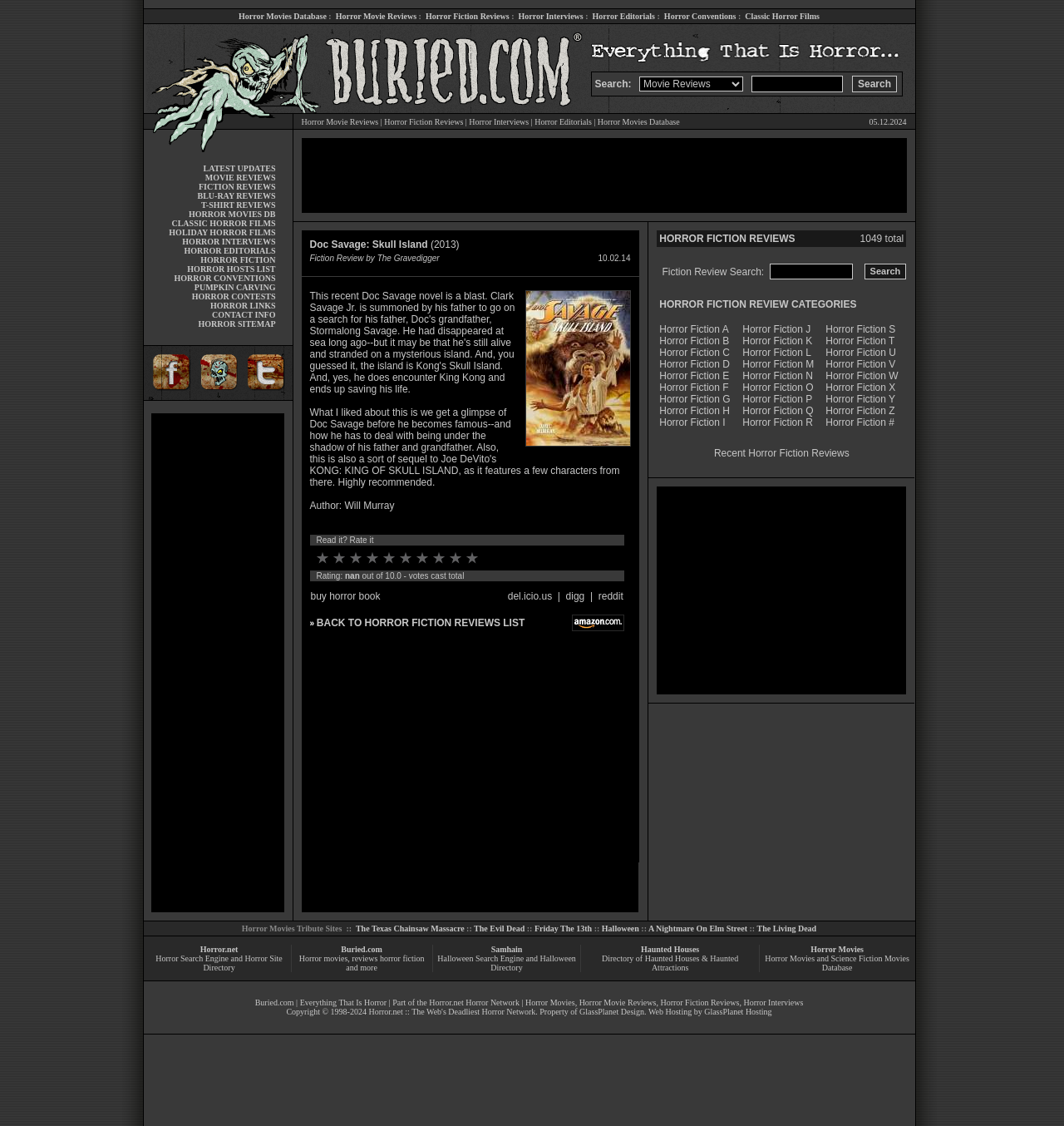Write a detailed summary of the webpage.

The webpage is a horror-themed website with a focus on movie reviews, fiction reviews, and horror-related content. At the top of the page, there is a header section that spans the entire width of the page, containing a series of links to different sections of the website, including horror movies database, horror movie reviews, horror fiction reviews, horror interviews, horror editorials, and horror conventions.

Below the header section, there are three columns of images, each with a similar design and layout, displaying the website's logo and tagline "Horror movies, reviews and more at buried.com". These columns take up the majority of the page's width.

On the right side of the page, there is a search bar with a dropdown menu, allowing users to search for specific movie reviews. Below the search bar, there is a section displaying the website's latest updates, including links to recent movie reviews, fiction reviews, and other horror-related content.

The main content area of the page is divided into several sections, each with its own set of links and content. The sections include horror movie reviews, horror fiction reviews, horror interviews, horror editorials, and horror movies database. Each section has a series of links to specific articles or reviews, with some sections also including images and other multimedia content.

At the bottom of the page, there is a footer section that spans the entire width of the page, containing links to the website's social media profiles, contact information, and a sitemap. There is also a section displaying advertisements.